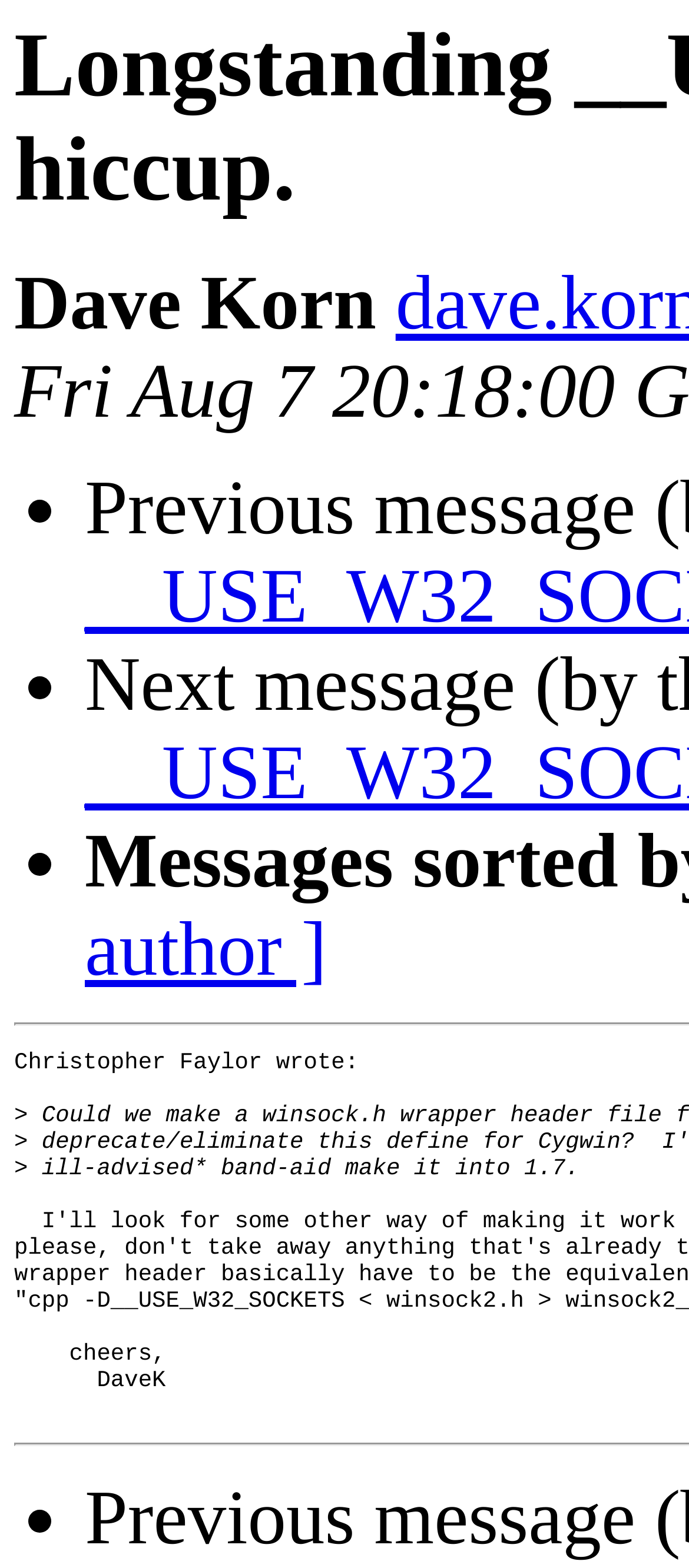Provide the text content of the webpage's main heading.

Longstanding __USE_W32_SOCKETS hiccup.